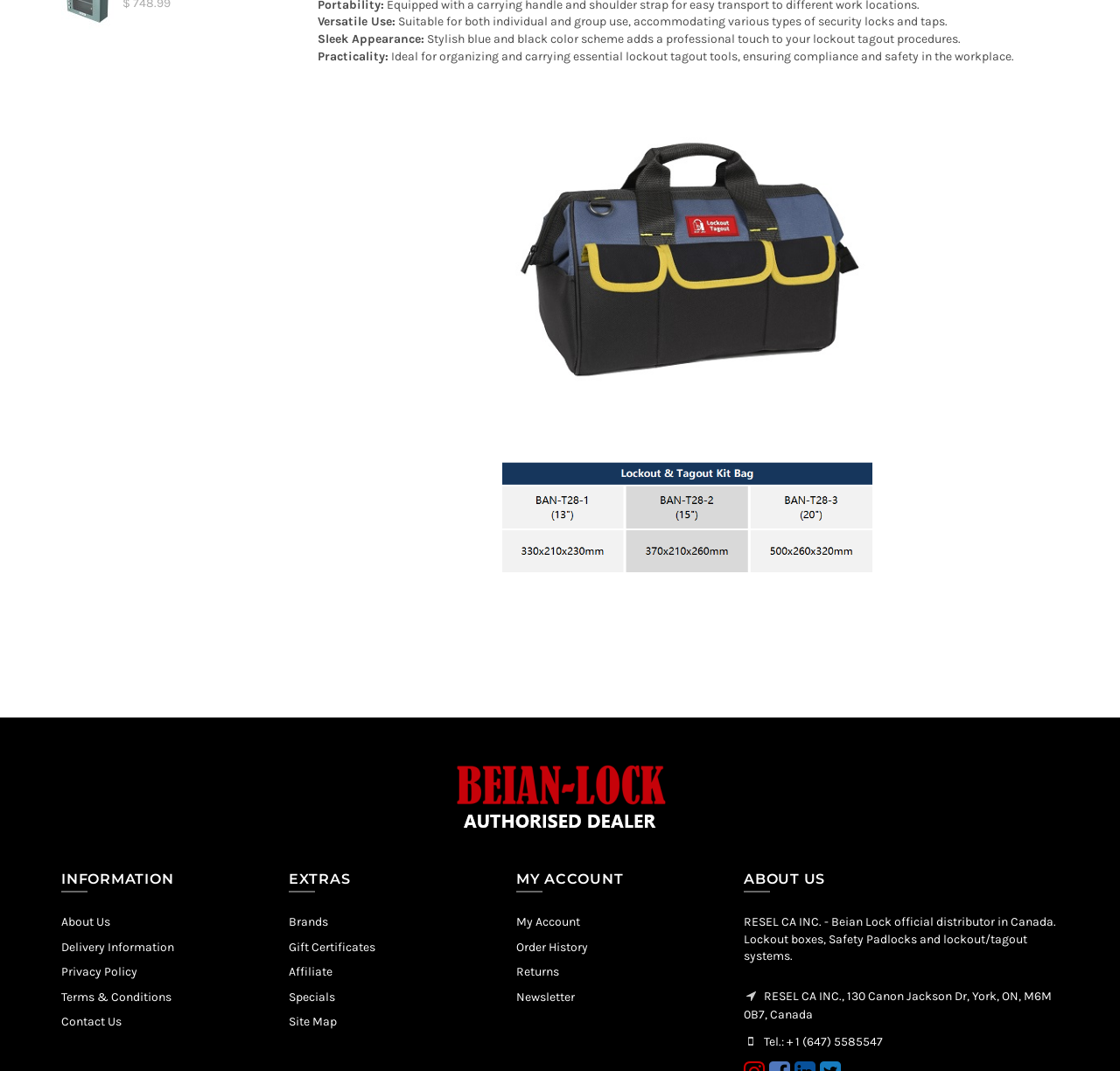Show the bounding box coordinates for the HTML element as described: "+ 1 (647) 5585547".

[0.702, 0.966, 0.788, 0.979]